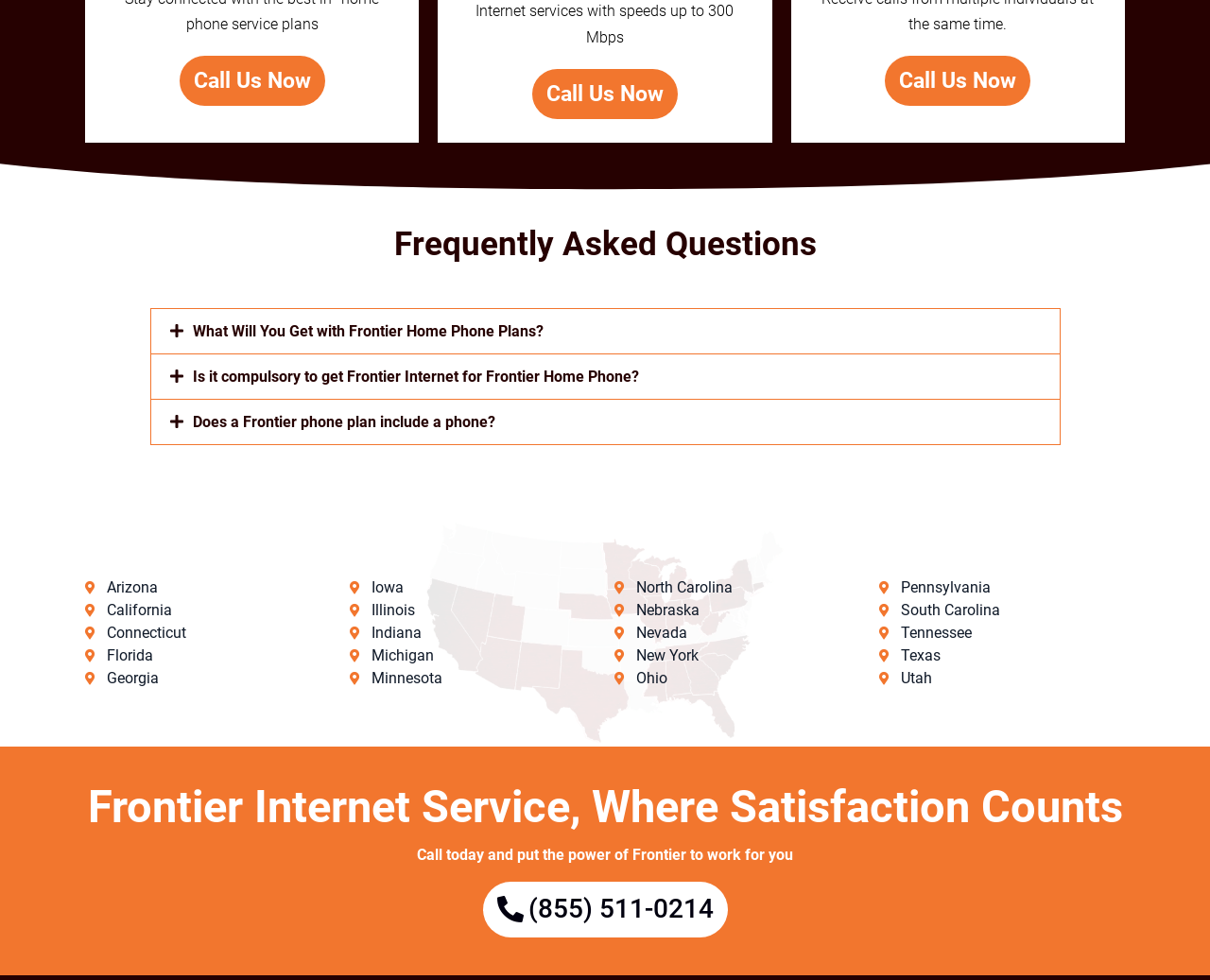What is the phone number to call for Frontier Home Phone Plans?
Use the information from the screenshot to give a comprehensive response to the question.

I found the phone number by looking at the button element at the bottom of the page, which has the text '(855) 511-0214' and is described as a button. This suggests that it is a clickable element that allows users to call the provided phone number.